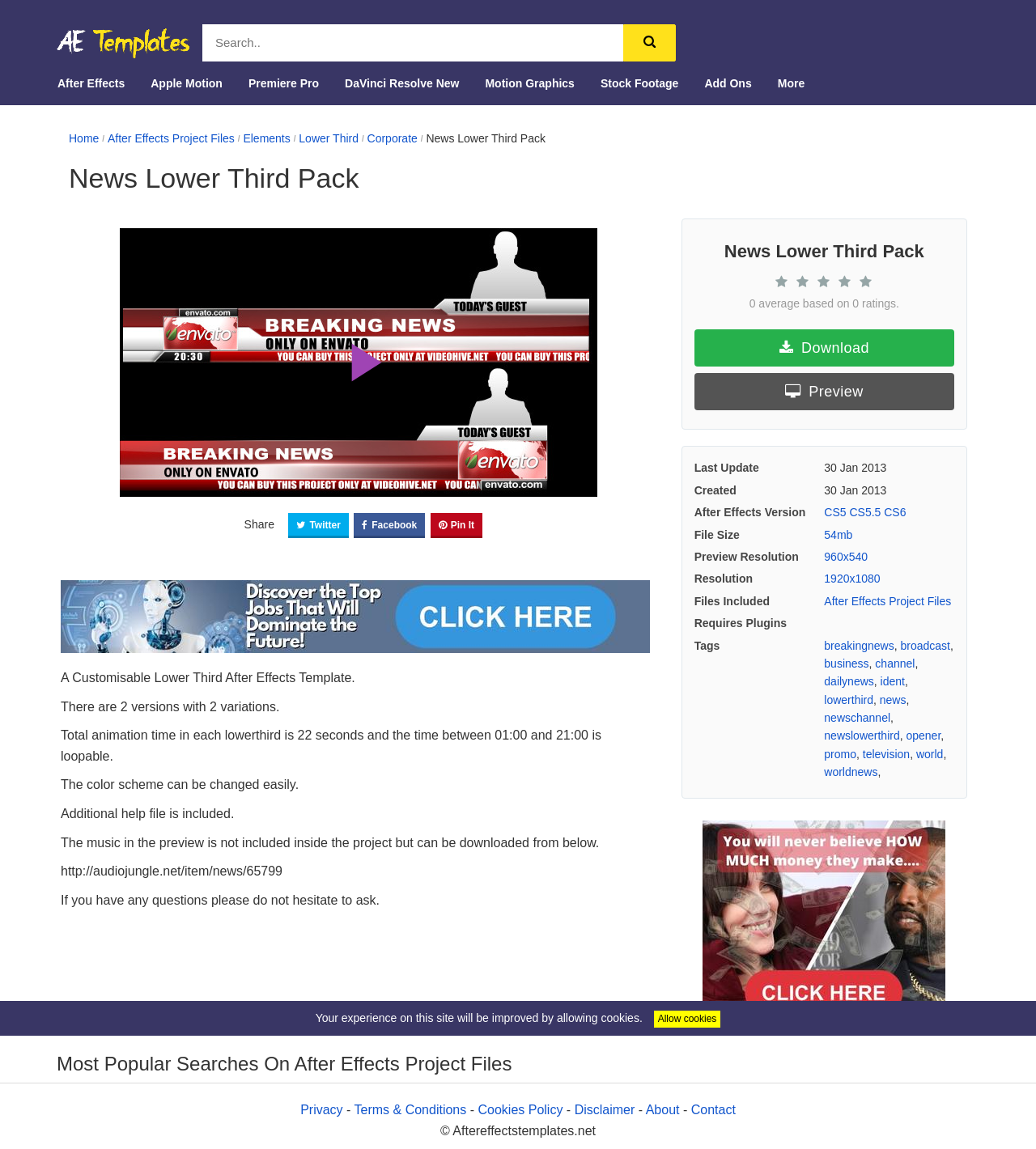Give a one-word or short phrase answer to this question: 
What is the resolution of the preview?

960x540